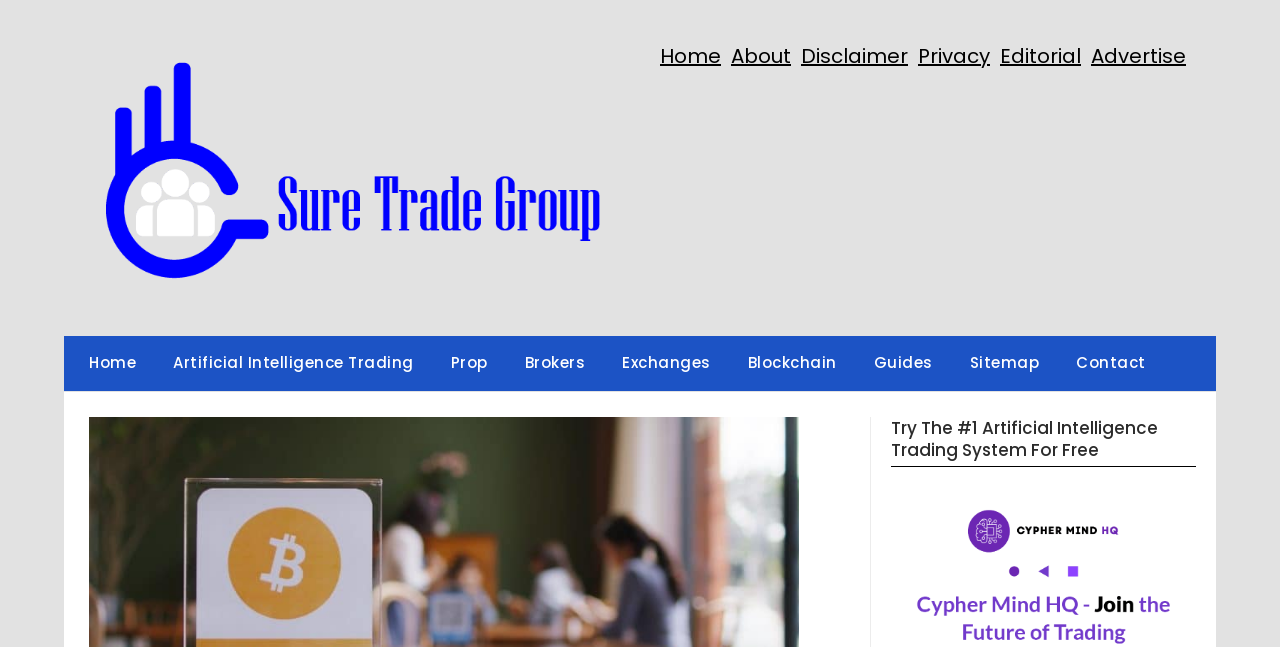Using the image as a reference, answer the following question in as much detail as possible:
How many links are in the top navigation bar?

I counted the number of link elements in the top navigation bar, which are 'Home', 'About', 'Disclaimer', 'Privacy', 'Editorial', 'Advertise', totaling 7 links.